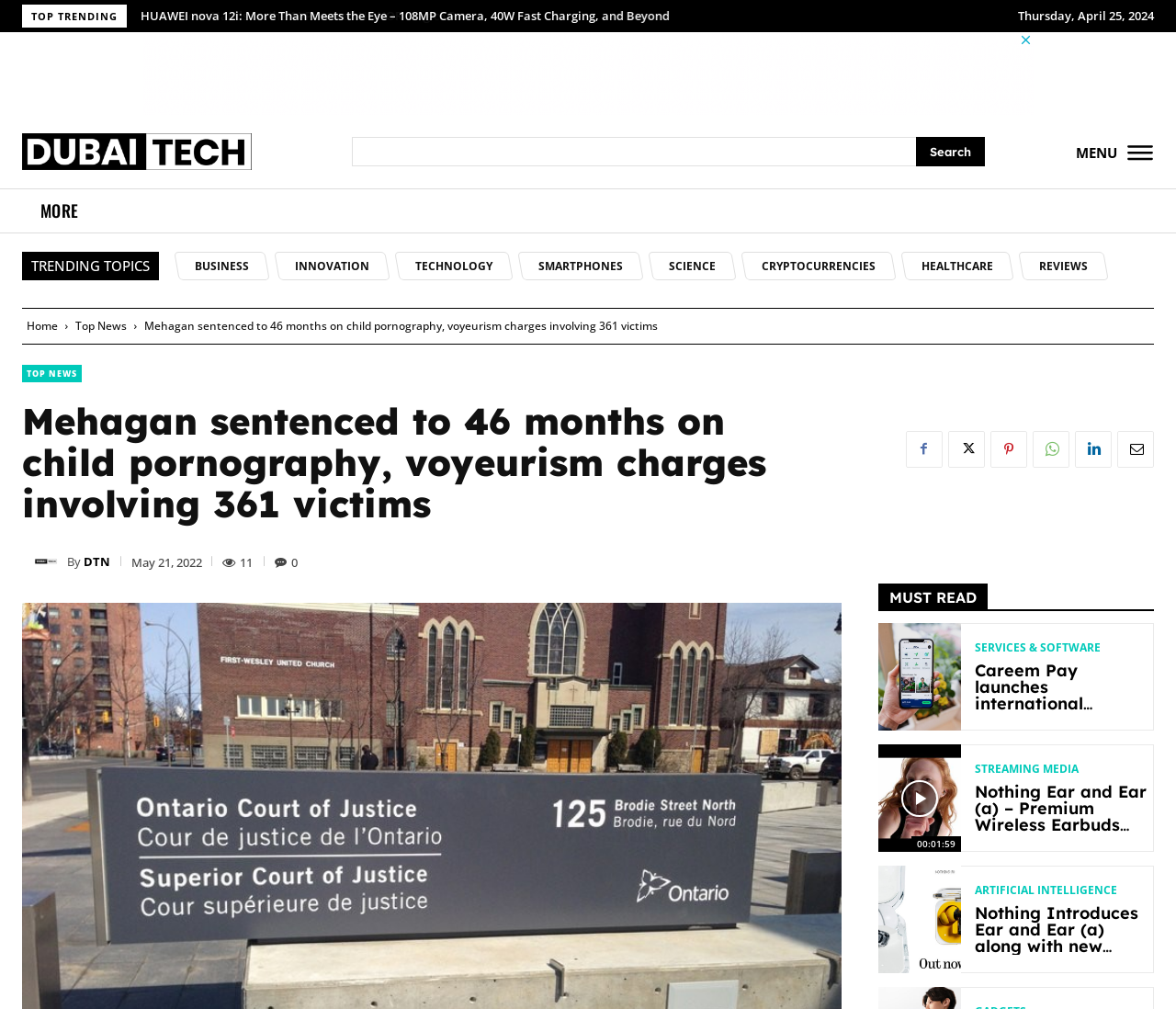Identify the bounding box coordinates for the element you need to click to achieve the following task: "Read the trending topic 'Careem Pay launches international remittance to the UK'". The coordinates must be four float values ranging from 0 to 1, formatted as [left, top, right, bottom].

[0.12, 0.007, 0.392, 0.024]